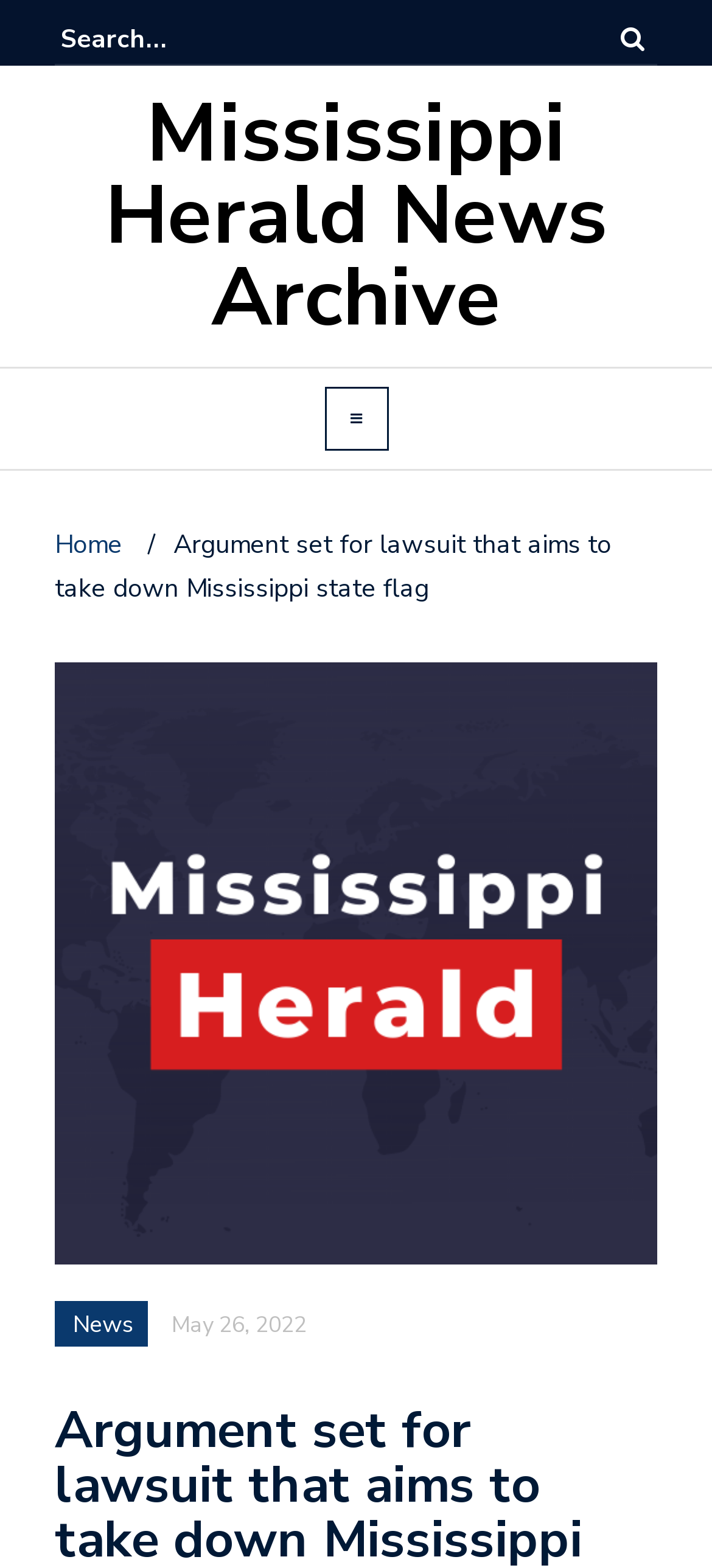Using the information from the screenshot, answer the following question thoroughly:
Is there a search function on the webpage?

I found the answer by looking at the searchbox element with the text 'Search for:' and the button element with the icon '' which are children of the root element.